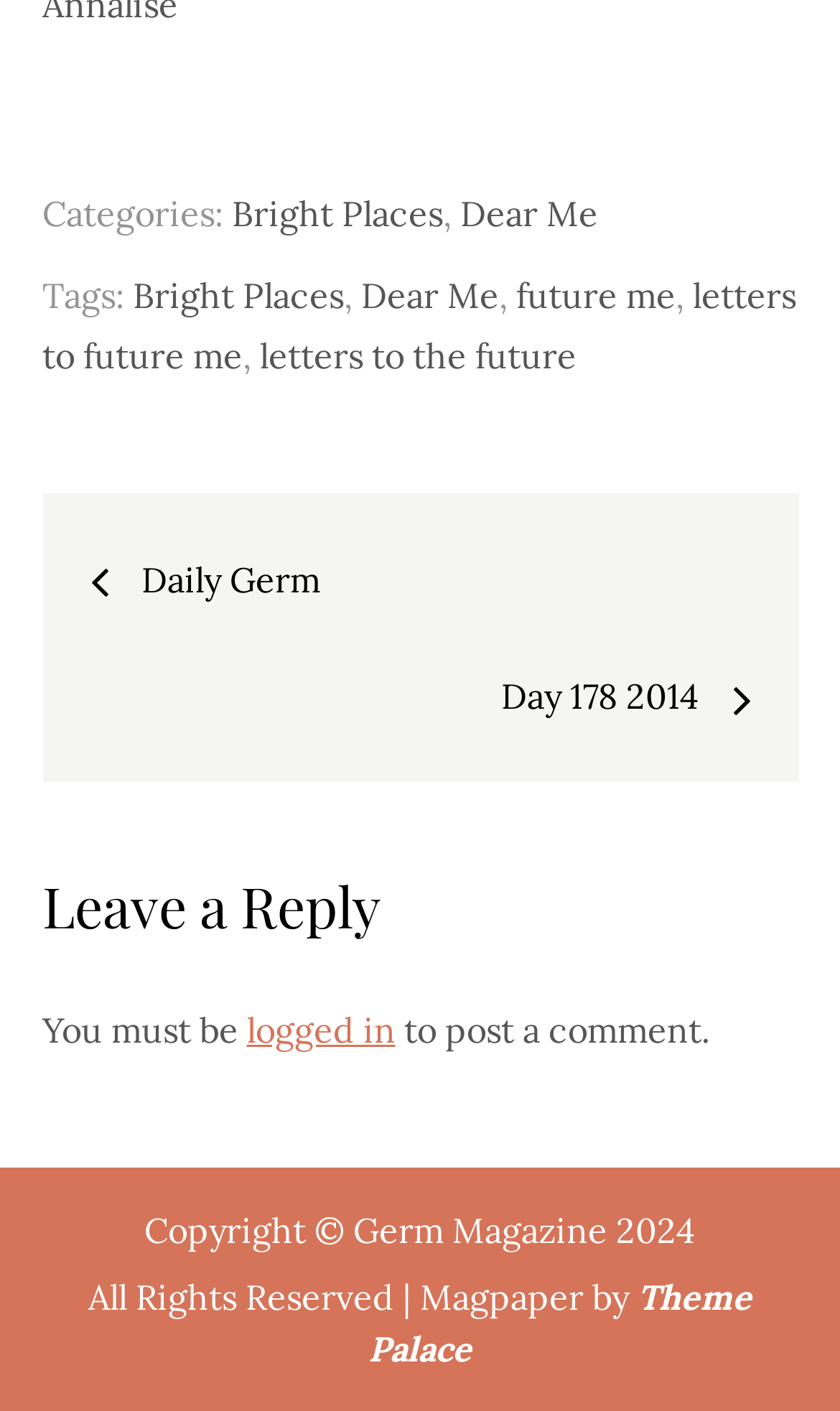Highlight the bounding box of the UI element that corresponds to this description: "letters to future me".

[0.05, 0.193, 0.947, 0.267]